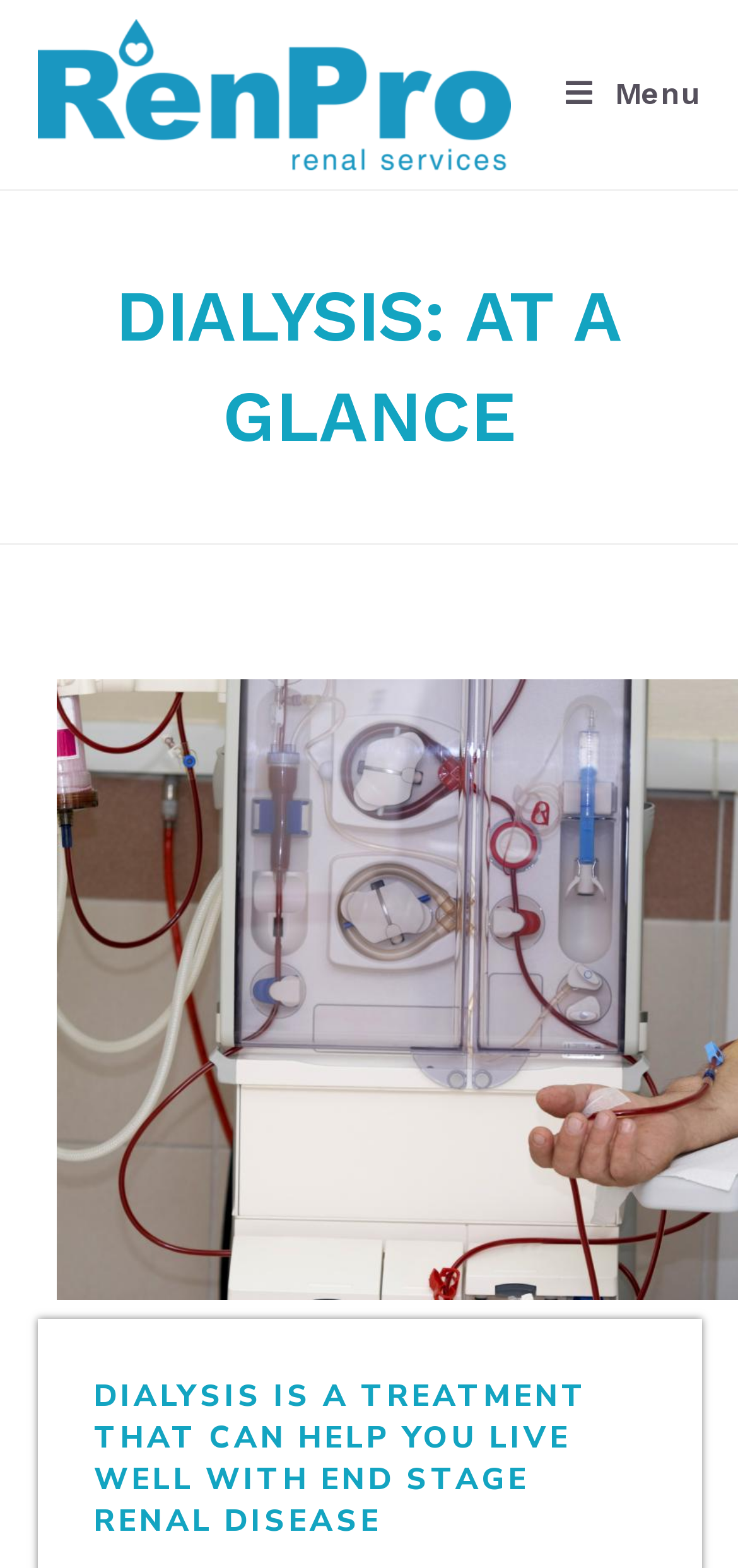How many headings are there on the webpage?
Please provide a single word or phrase as the answer based on the screenshot.

2